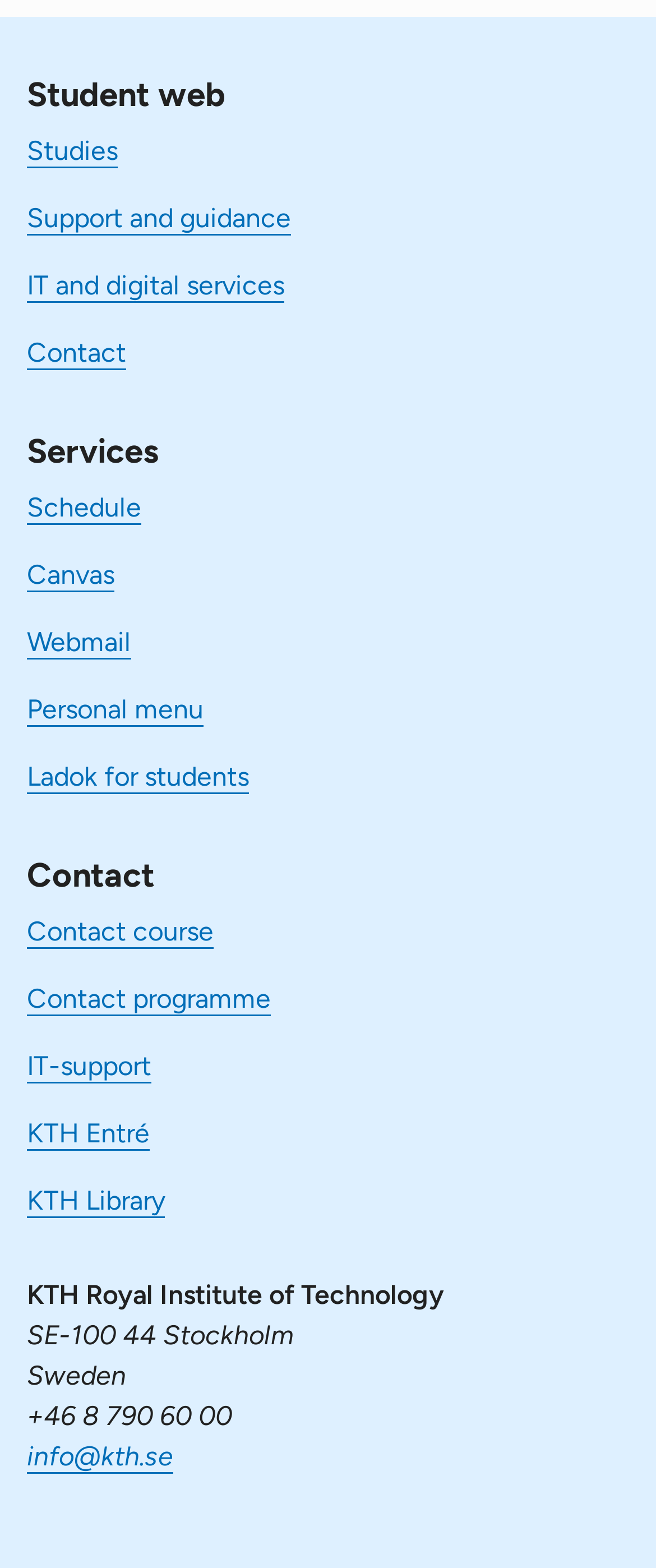Locate the bounding box coordinates of the element's region that should be clicked to carry out the following instruction: "Send an email to info@kth.se". The coordinates need to be four float numbers between 0 and 1, i.e., [left, top, right, bottom].

[0.041, 0.918, 0.264, 0.939]